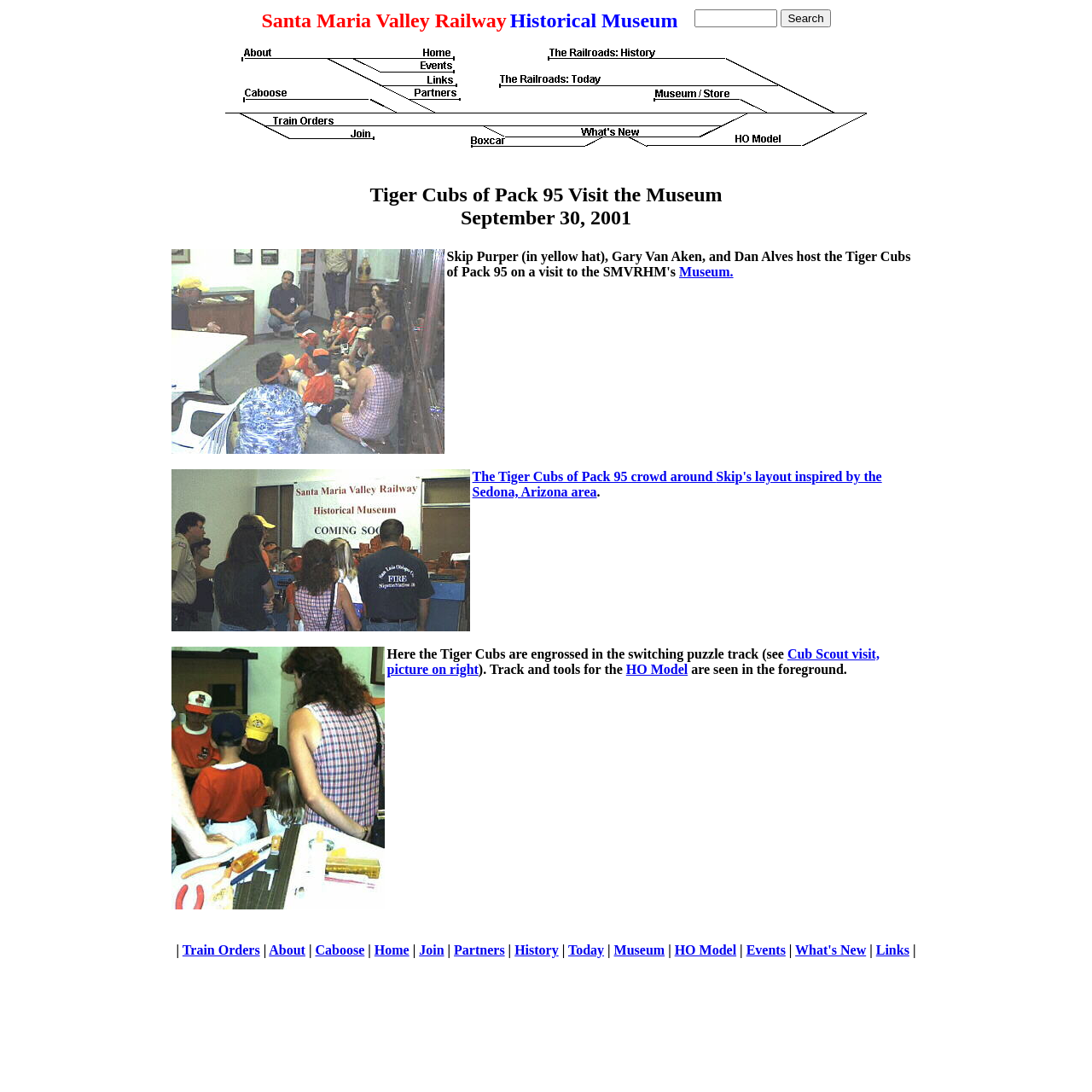Analyze the image and give a detailed response to the question:
What is the Tiger Cubs engaged in?

The text description states that 'Here the Tiger Cubs are engrossed in the switching puzzle track'. This indicates that the Tiger Cubs are engaged in the switching puzzle track activity.